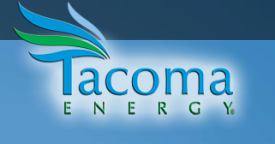What does the stylized graphic in the logo resemble? From the image, respond with a single word or brief phrase.

Waves